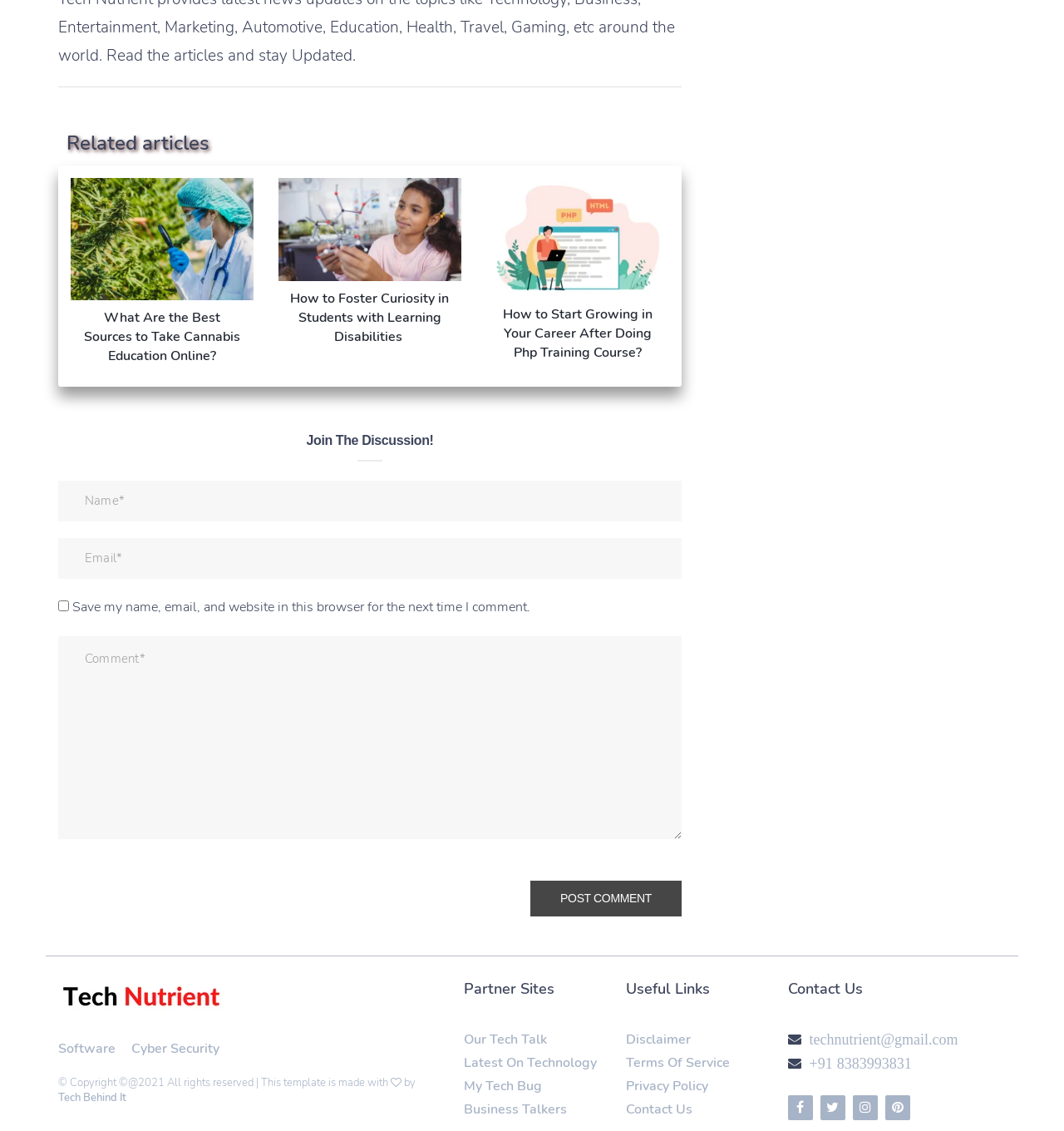Can you find the bounding box coordinates for the element to click on to achieve the instruction: "Click on the 'Post Comment' button"?

[0.499, 0.779, 0.641, 0.81]